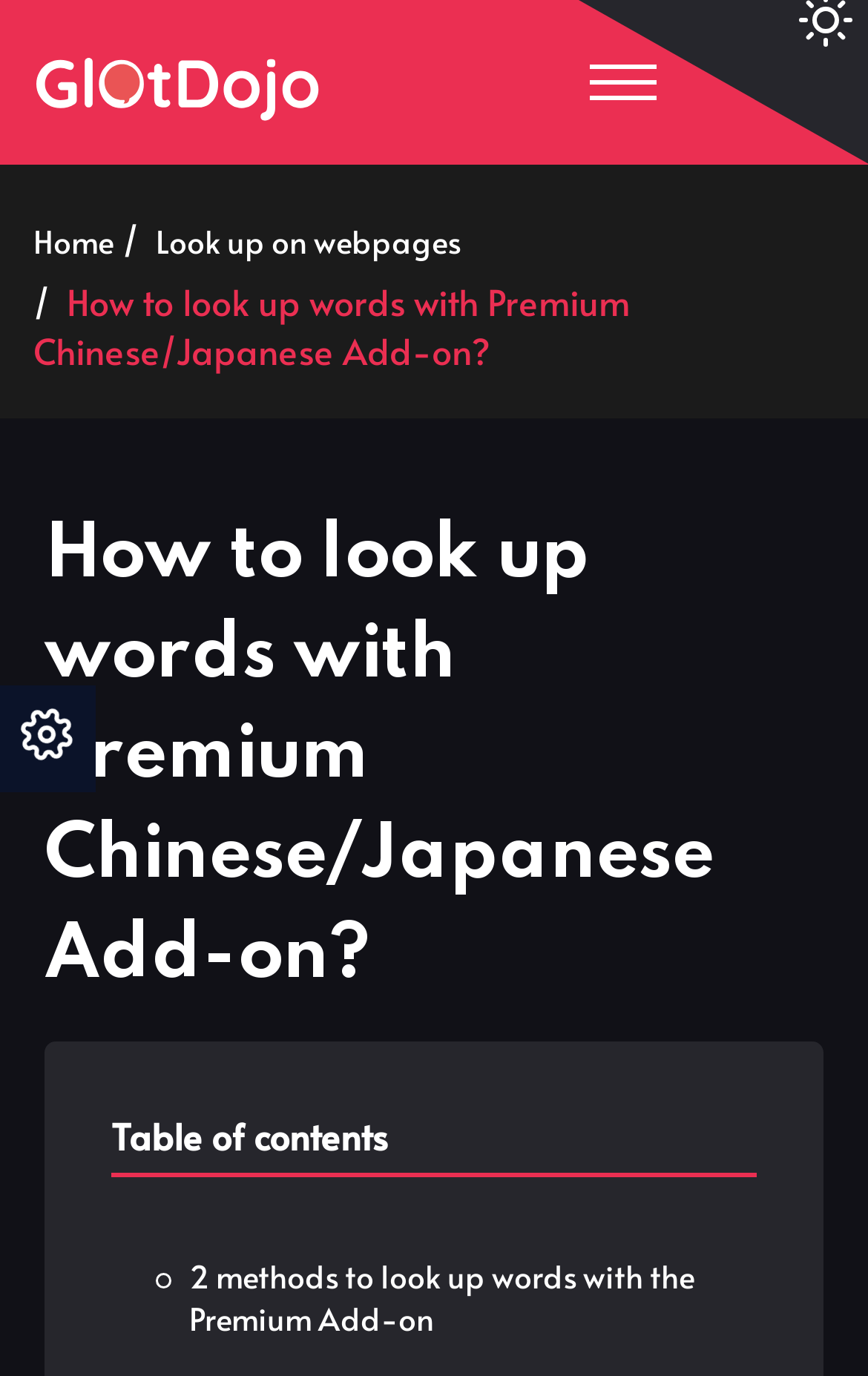Locate the bounding box coordinates of the clickable region to complete the following instruction: "read Table of contents."

[0.128, 0.805, 0.872, 0.855]